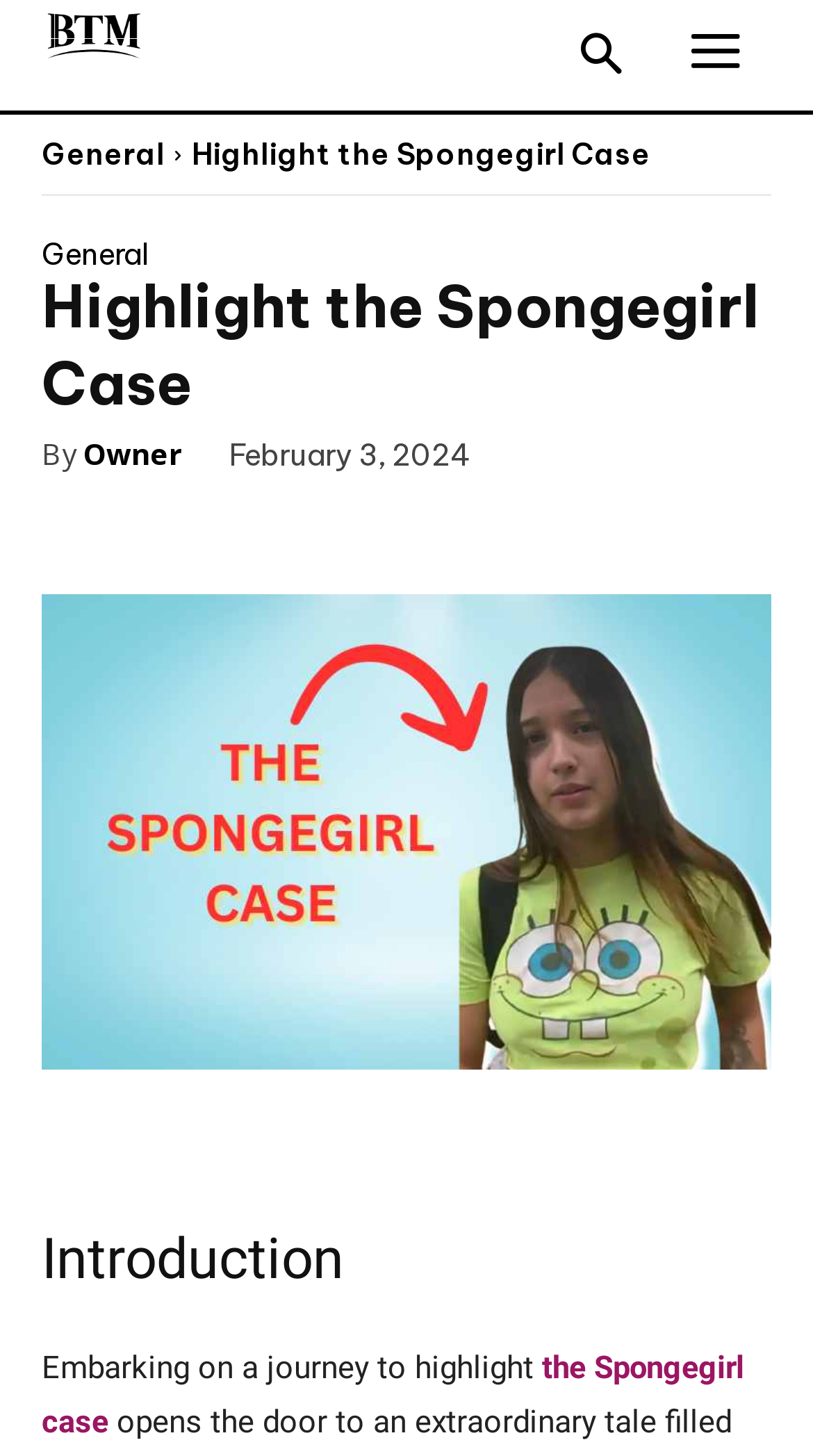Find the bounding box coordinates of the element to click in order to complete this instruction: "Click the logo". The bounding box coordinates must be four float numbers between 0 and 1, denoted as [left, top, right, bottom].

[0.051, 0.007, 0.179, 0.041]